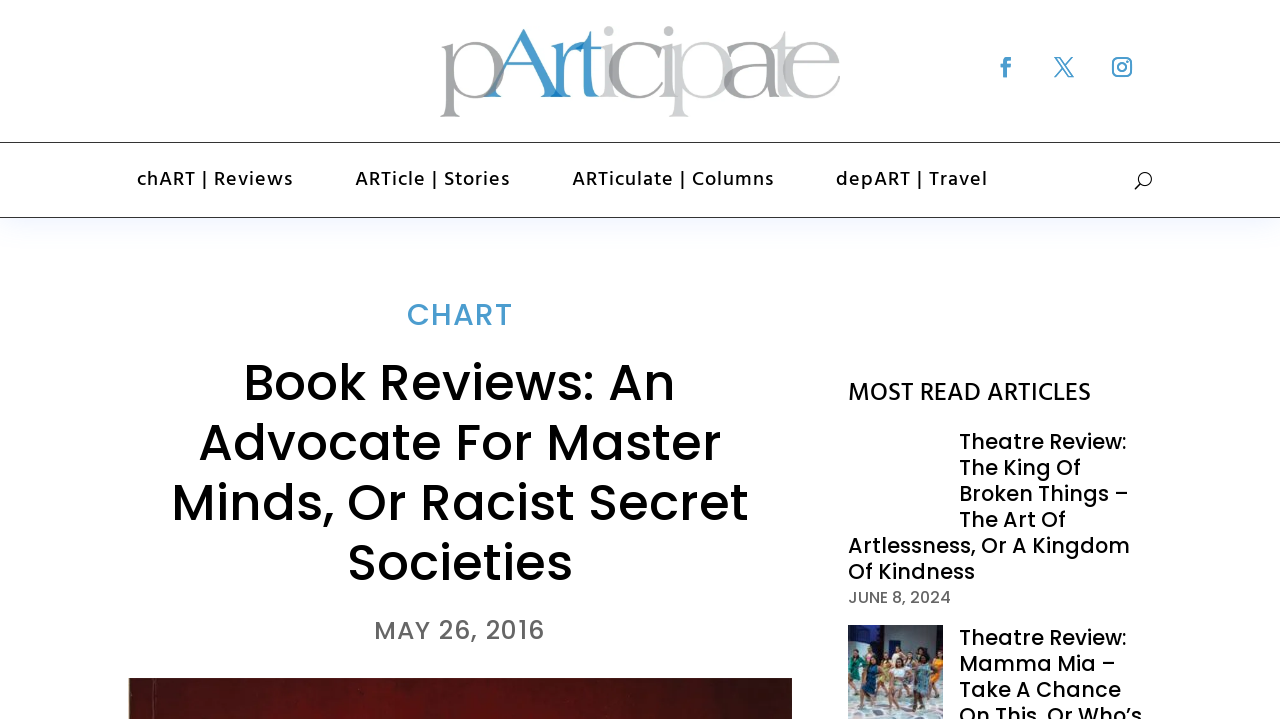Locate the UI element described as follows: "parent_node: chART | Reviews". Return the bounding box coordinates as four float numbers between 0 and 1 in the order [left, top, right, bottom].

[0.887, 0.199, 0.9, 0.302]